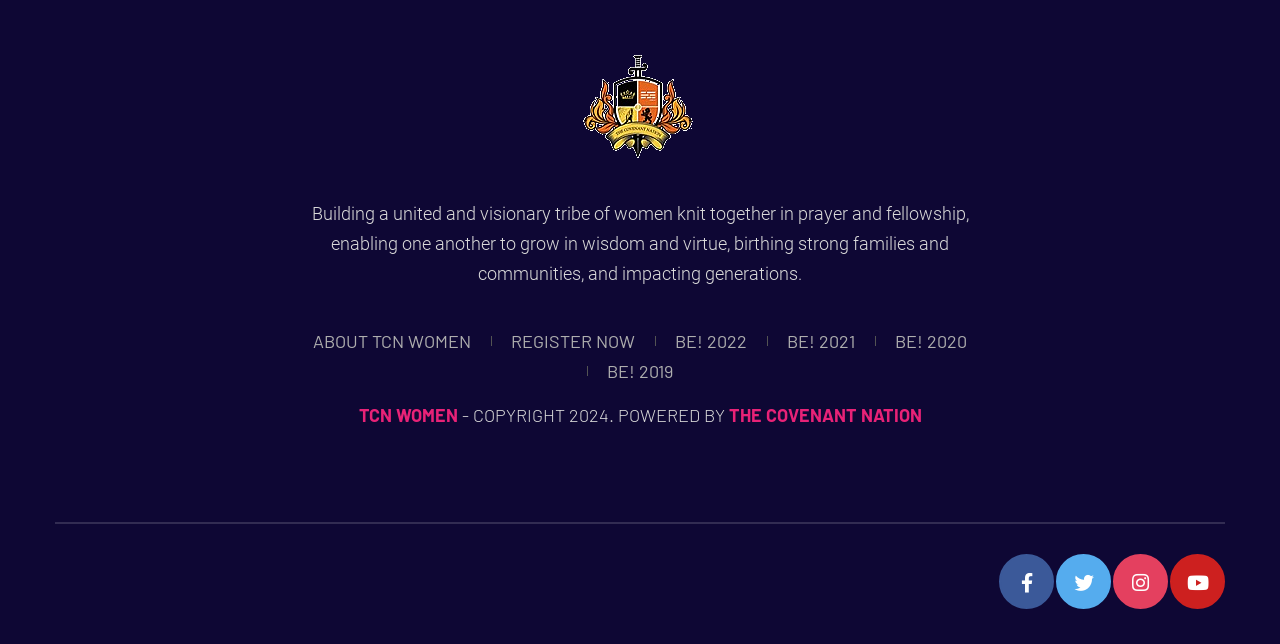Determine the bounding box coordinates of the area to click in order to meet this instruction: "Click the logo".

[0.435, 0.074, 0.565, 0.263]